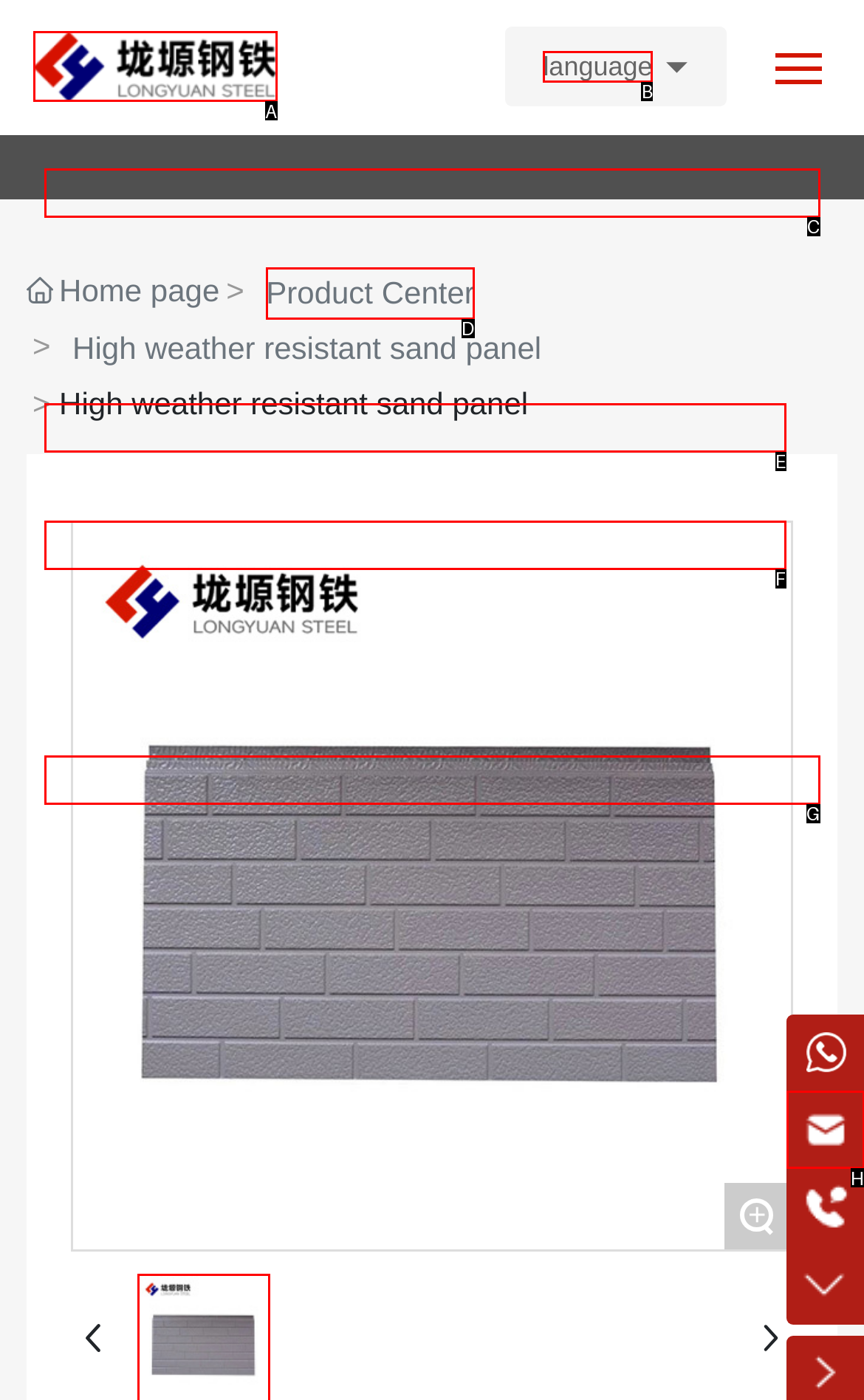From the available options, which lettered element should I click to complete this task: View product center?

D